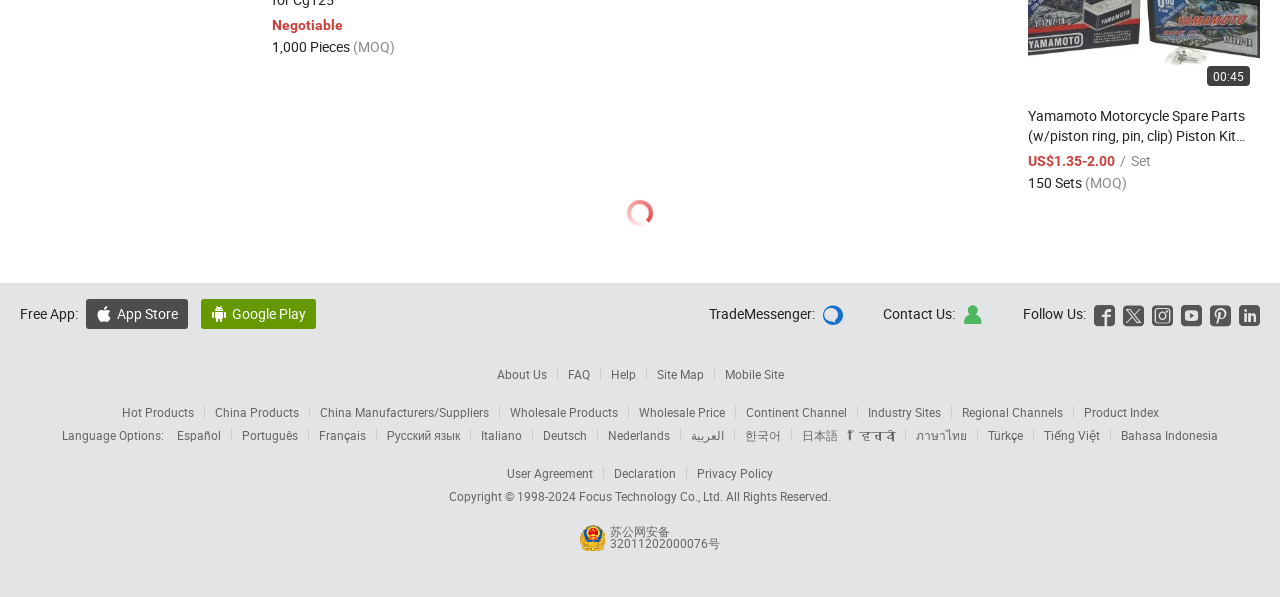How many links are there in the 'About Us' section? Based on the screenshot, please respond with a single word or phrase.

5